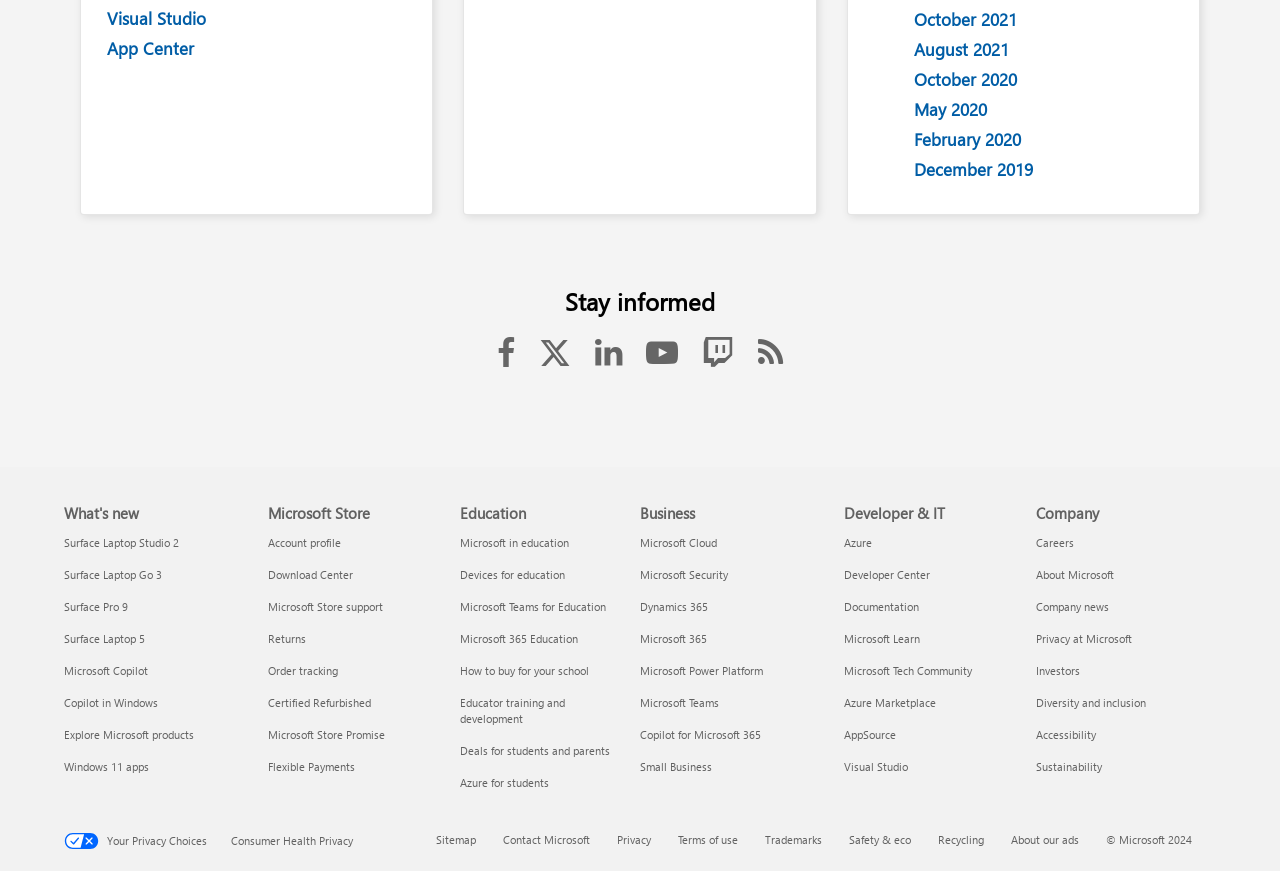Based on the image, please elaborate on the answer to the following question:
How many social media links are there?

I found the social media links in the 'Stay informed' section, which are 'Follow Us on Facebook', 'Follow Us on Twitter', 'Follow Us on LinkedIn', and 'Follow Us on YouTube'. There are 4 social media links in total.